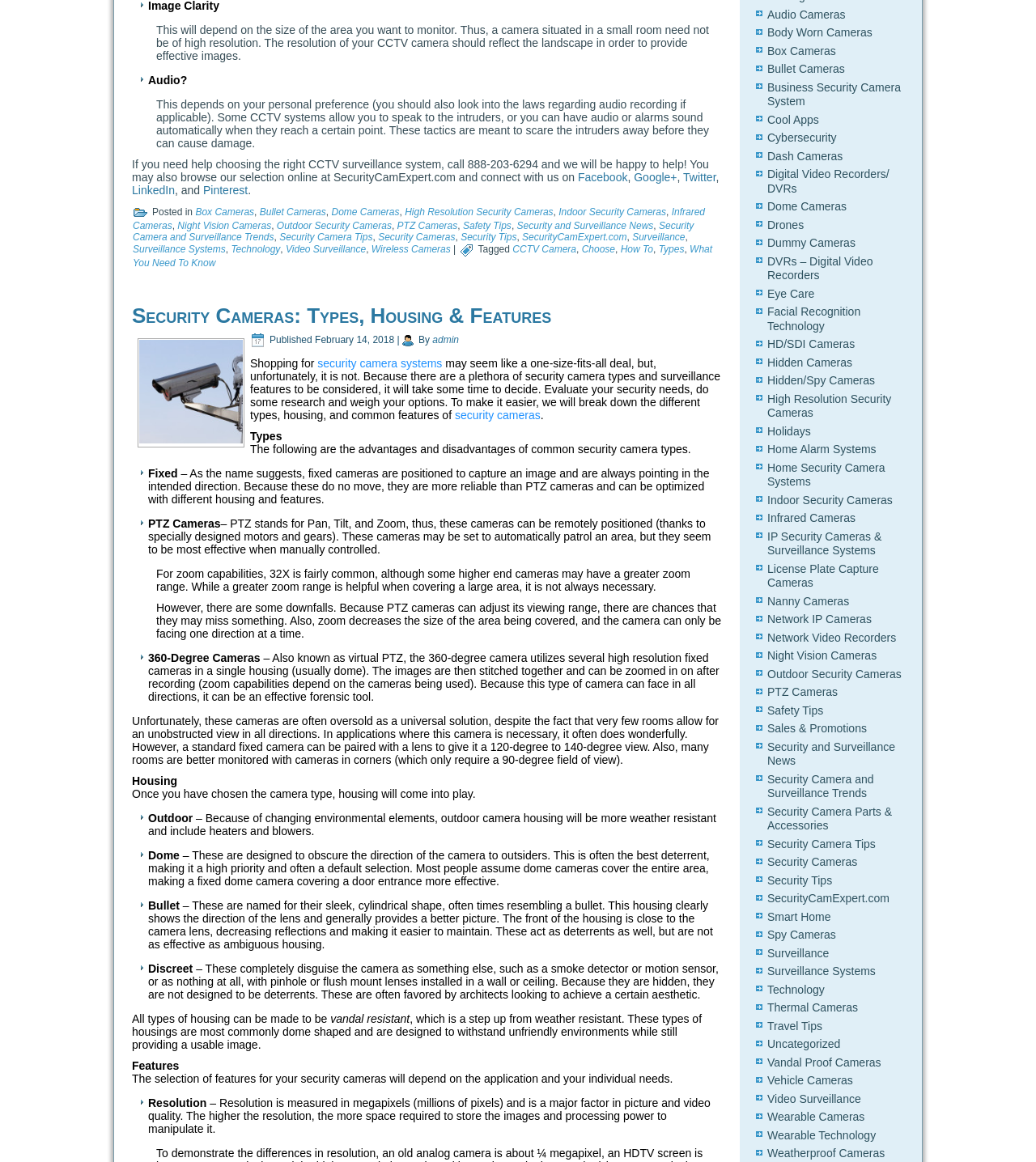Find the bounding box coordinates of the clickable area that will achieve the following instruction: "Follow the link to SecurityCamExpert.com".

[0.504, 0.199, 0.605, 0.209]